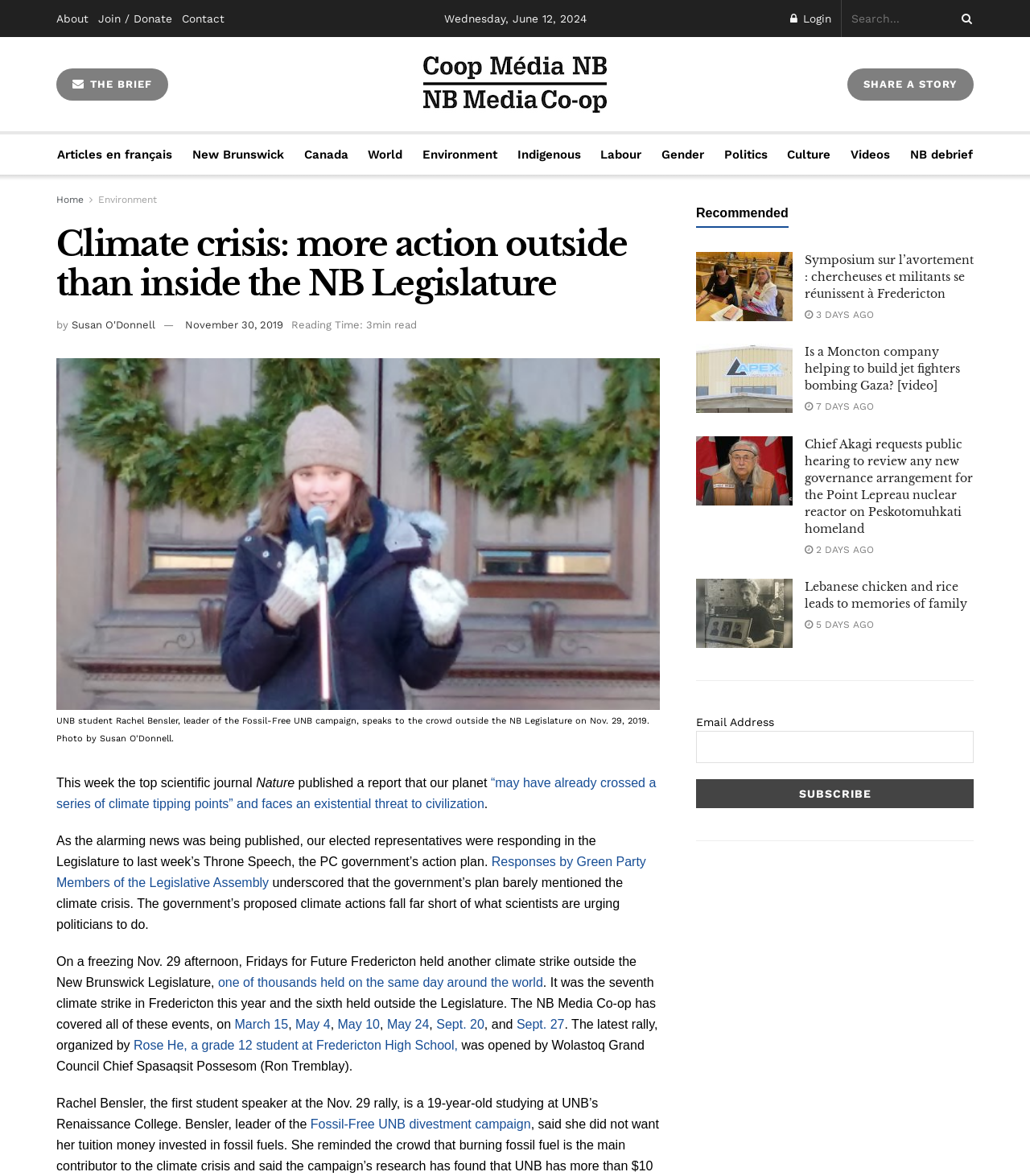Determine the title of the webpage and give its text content.

Climate crisis: more action outside than inside the NB Legislature